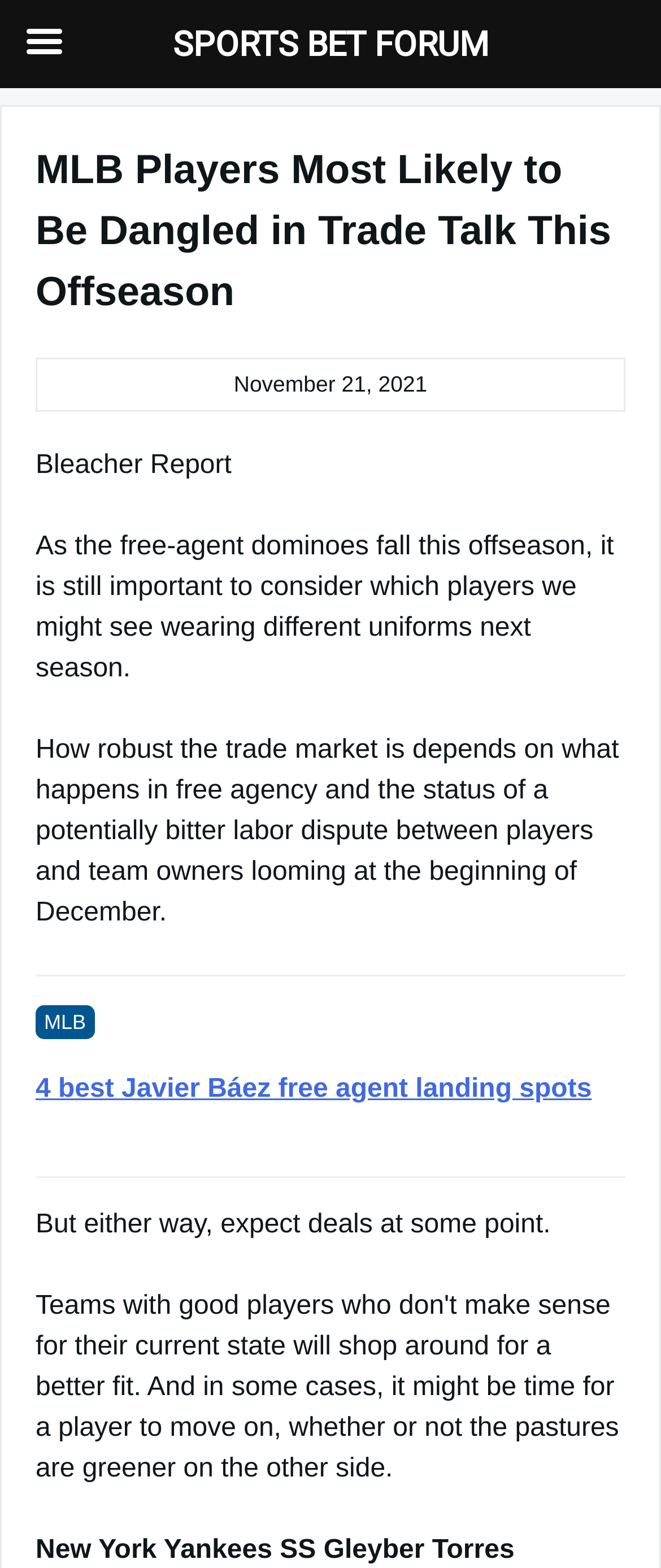Write an extensive caption that covers every aspect of the webpage.

The webpage appears to be an article discussing MLB players who might be traded during the offseason. At the top of the page, there is a header section that spans almost the entire width of the page, containing the title "MLB Players Most Likely to Be Dangled in Trade Talk This Offseason" and a timestamp "November 21, 2021" on the right side. Below the header, the text "Bleacher Report" is displayed prominently.

The main content of the article starts with a brief introduction, which is followed by several paragraphs of text. The first paragraph discusses the importance of considering which players might be traded, given the current free-agent market and labor dispute. The second paragraph mentions that the trade market's robustness depends on the outcome of free agency and the labor dispute.

On the right side of the page, there is a section with a smaller font size, containing the text "MLB" and a link to an article about the best free agent landing spots for Javier Báez. Below this section, there is another paragraph of text, stating that deals are expected to happen at some point.

Further down the page, there is a section highlighting a specific player, New York Yankees SS Gleyber Torres, with his name displayed in a larger font size. At the very top of the page, there is a link to "SPORTS BET FORUM" that spans about half of the page's width.